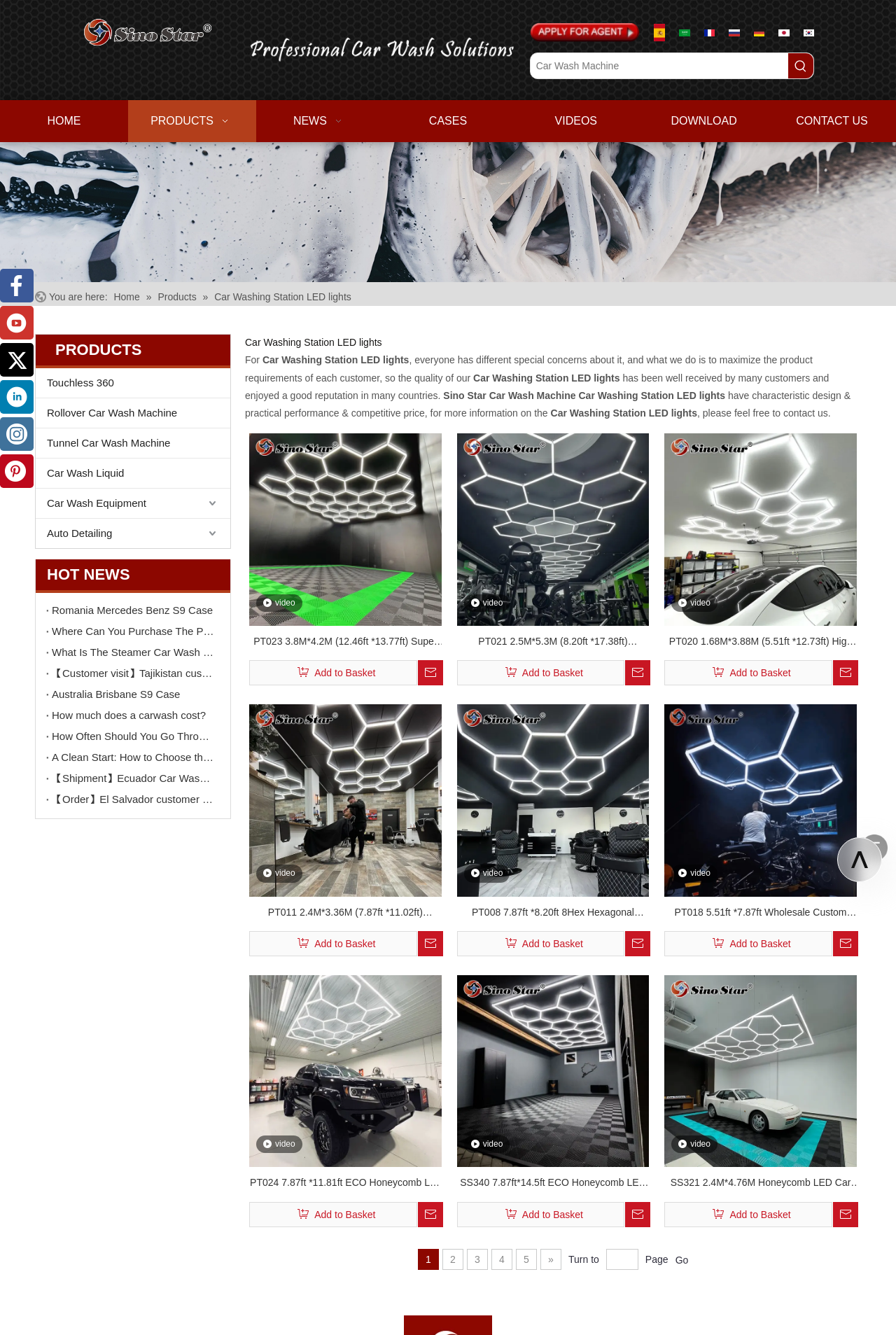Please mark the clickable region by giving the bounding box coordinates needed to complete this instruction: "Go to the HOME page".

[0.0, 0.075, 0.143, 0.106]